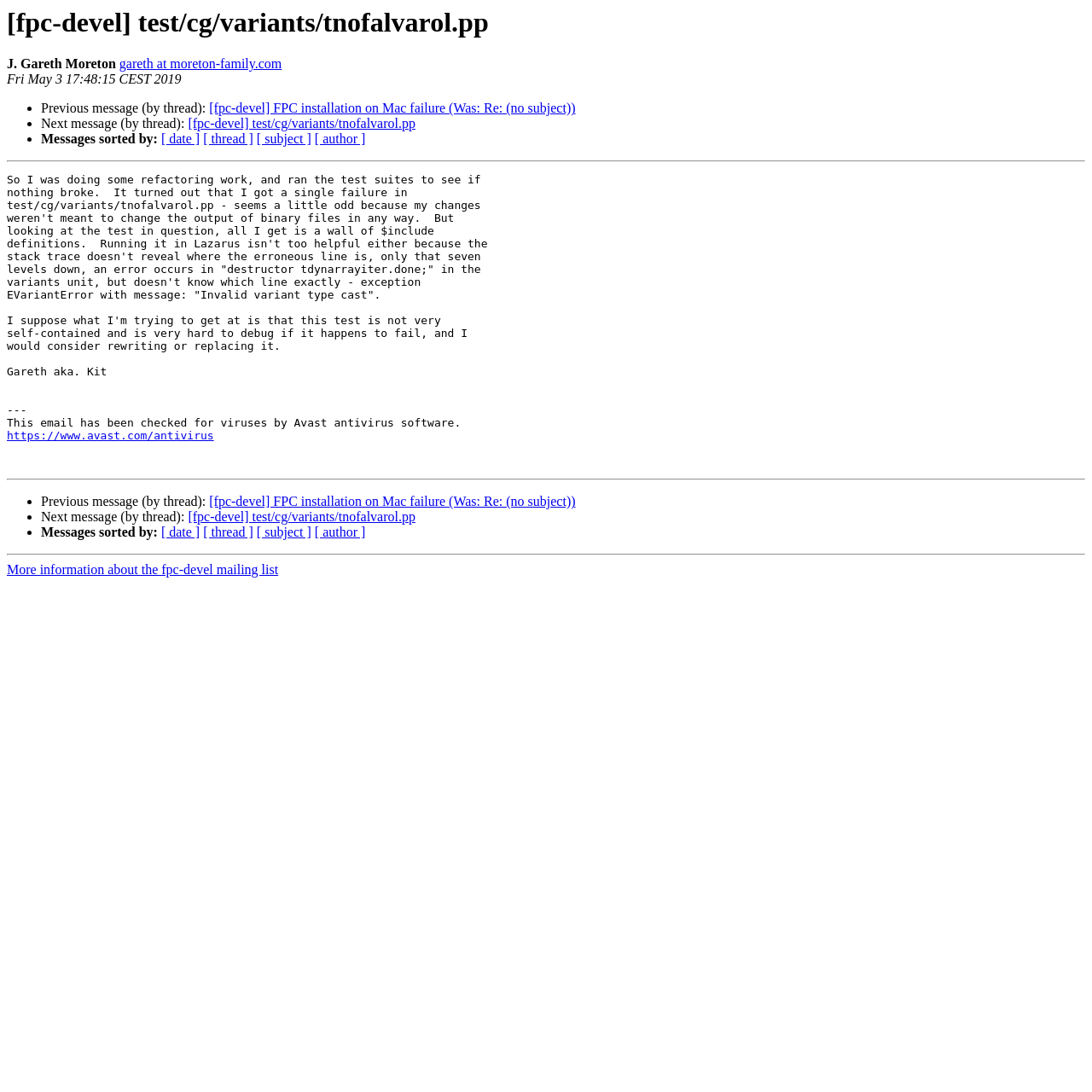Indicate the bounding box coordinates of the element that needs to be clicked to satisfy the following instruction: "Get more information about the fpc-devel mailing list". The coordinates should be four float numbers between 0 and 1, i.e., [left, top, right, bottom].

[0.006, 0.515, 0.255, 0.528]